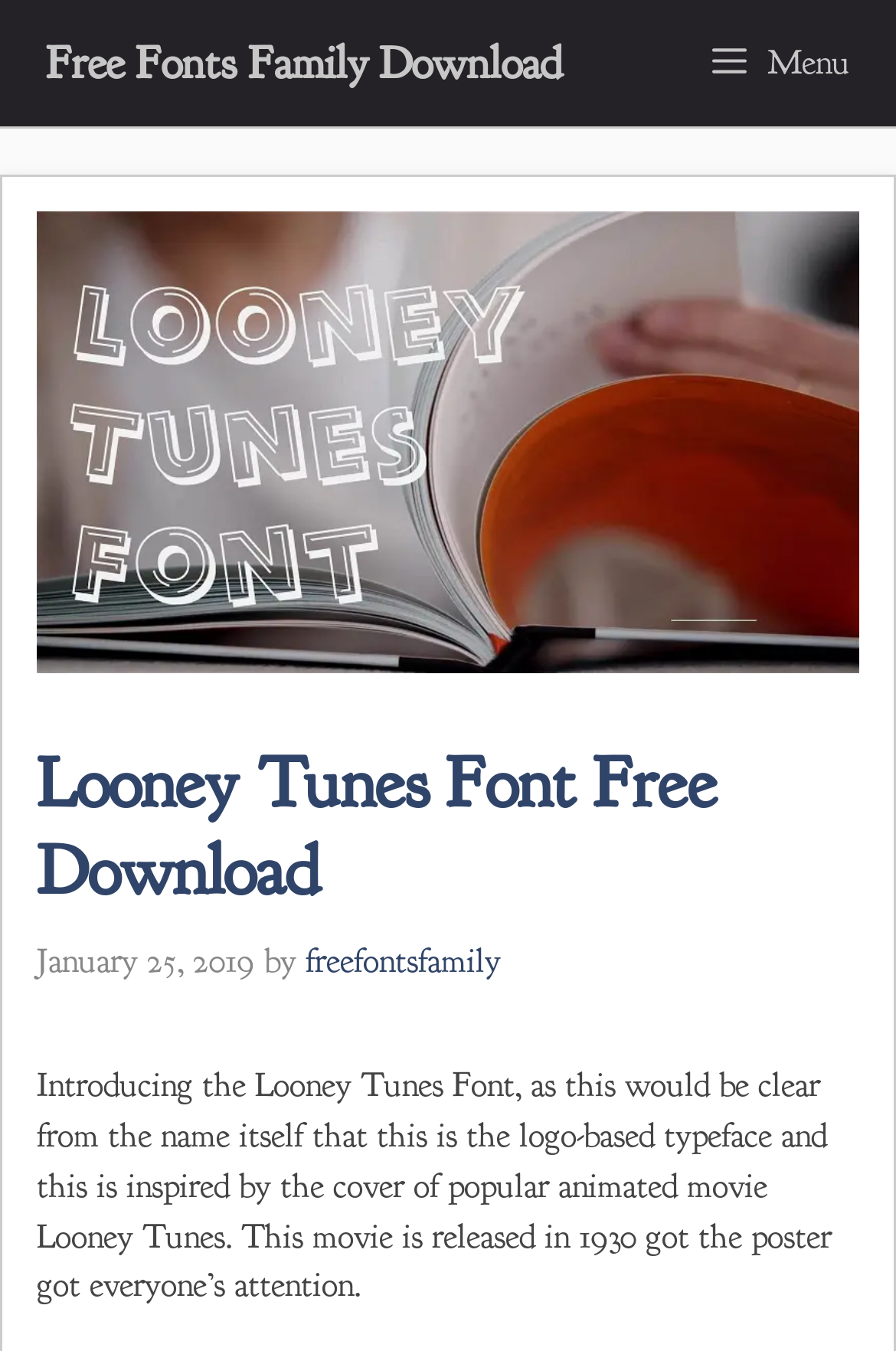Who is the author of the webpage content?
Provide an in-depth and detailed answer to the question.

The webpage contains a link 'freefontsfamily' which is mentioned as the author of the webpage content, indicating that freefontsfamily is the author.